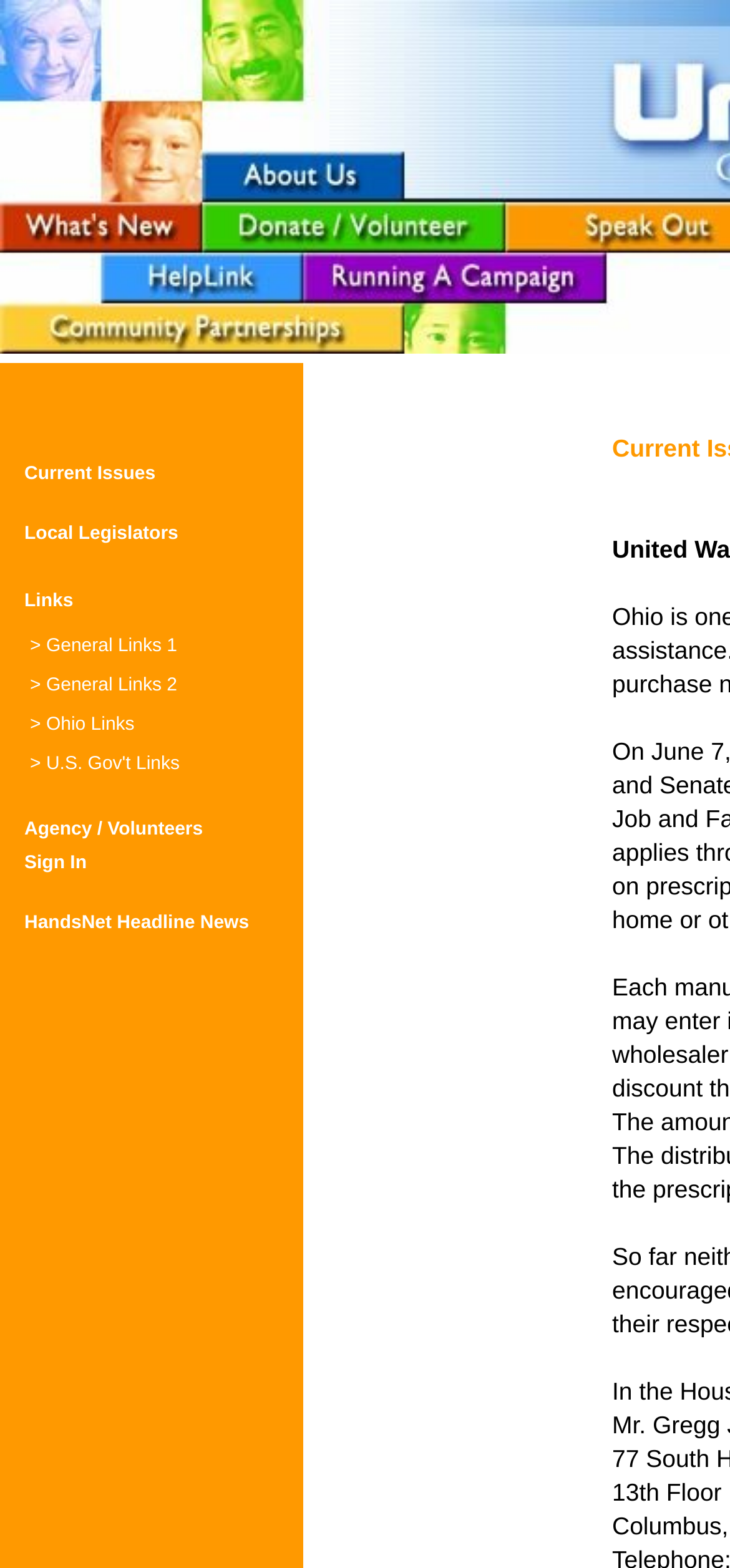Please pinpoint the bounding box coordinates for the region I should click to adhere to this instruction: "Sign in as Agency / Volunteers".

[0.033, 0.517, 0.278, 0.558]